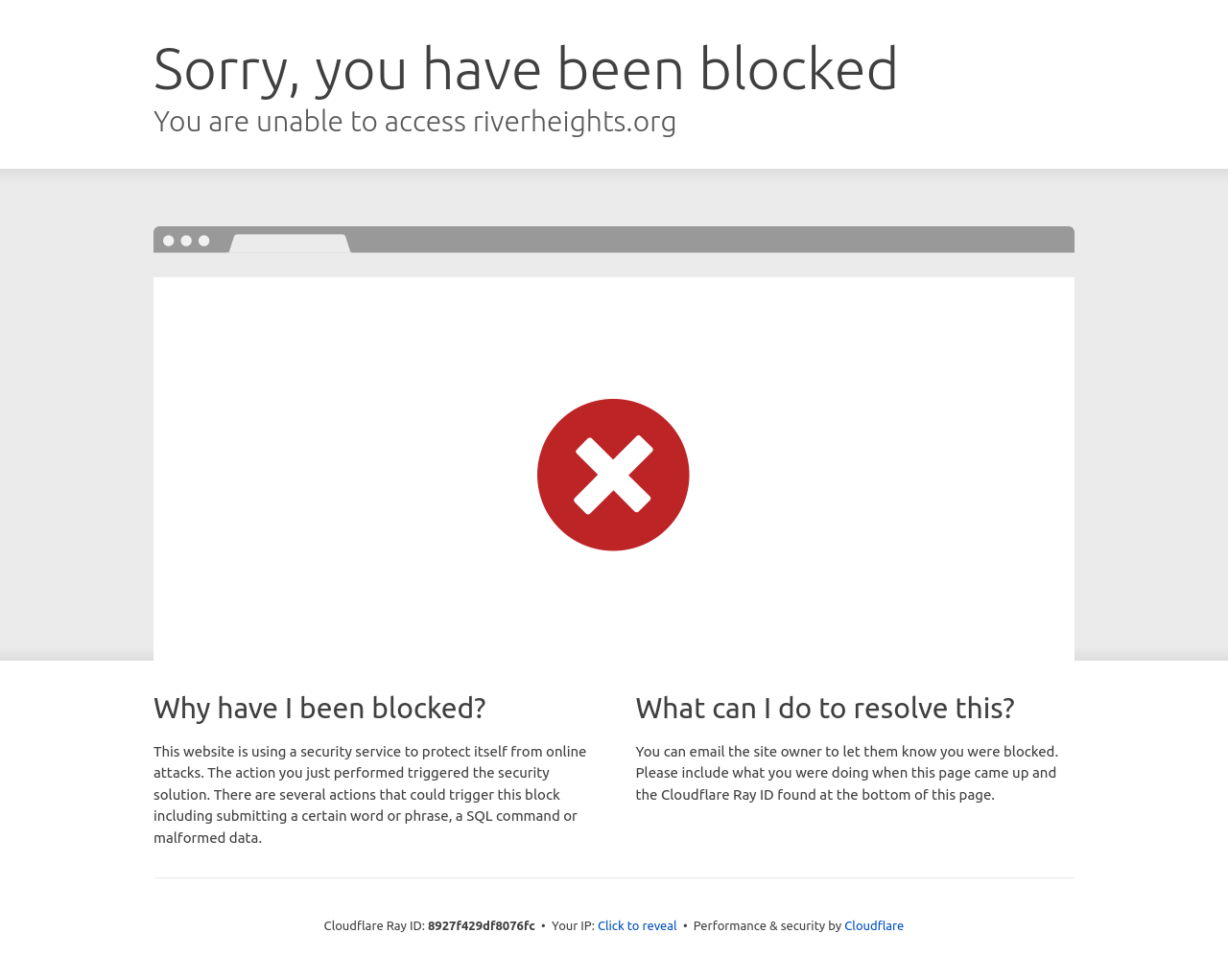Using the image as a reference, answer the following question in as much detail as possible:
What is the purpose of the 'Click to reveal' button?

The 'Click to reveal' button is next to the 'Your IP:' text, implying that clicking the button will reveal the user's IP address.